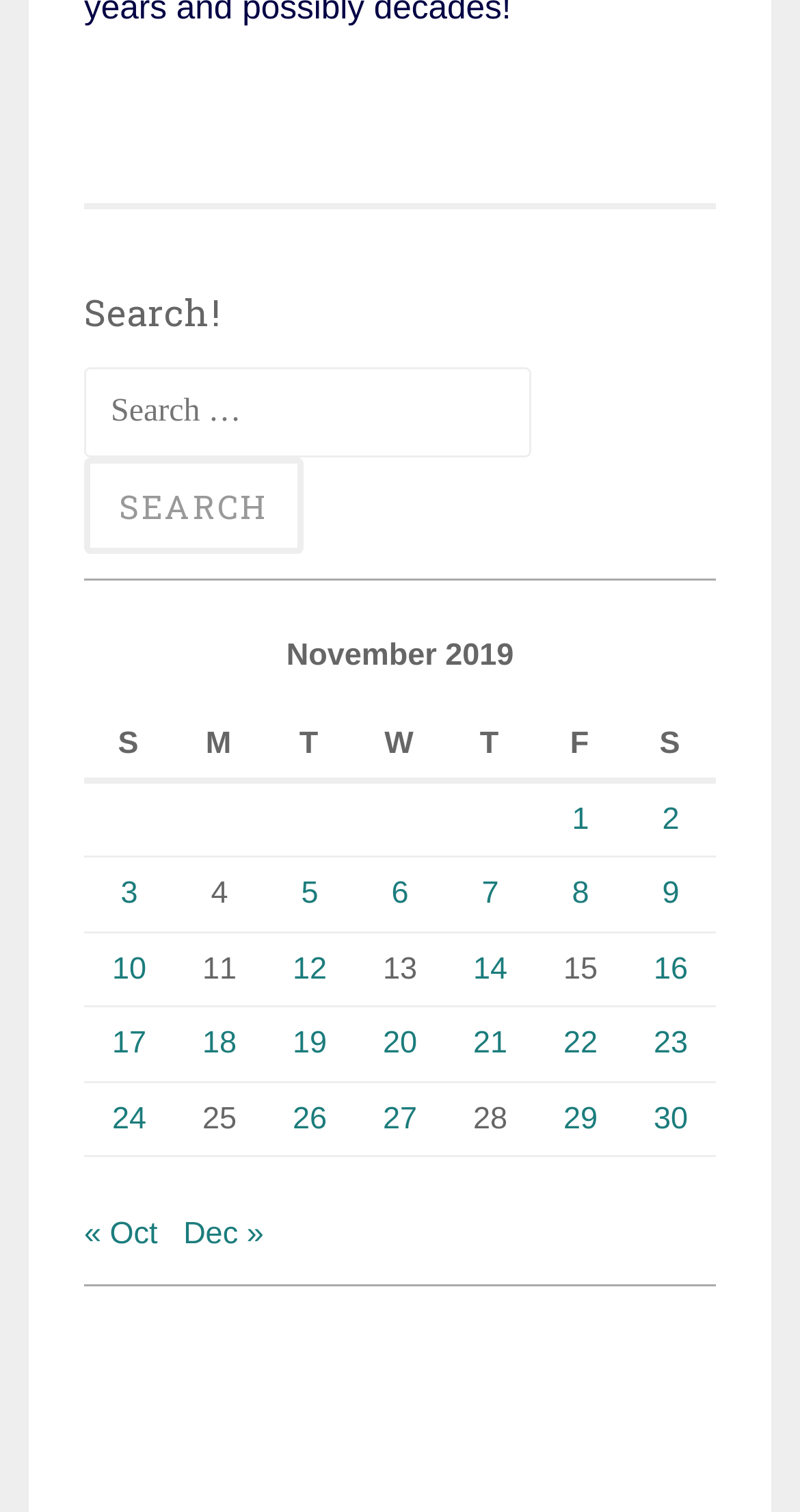Identify the bounding box for the given UI element using the description provided. Coordinates should be in the format (top-left x, top-left y, bottom-right x, bottom-right y) and must be between 0 and 1. Here is the description: 24

[0.14, 0.728, 0.183, 0.751]